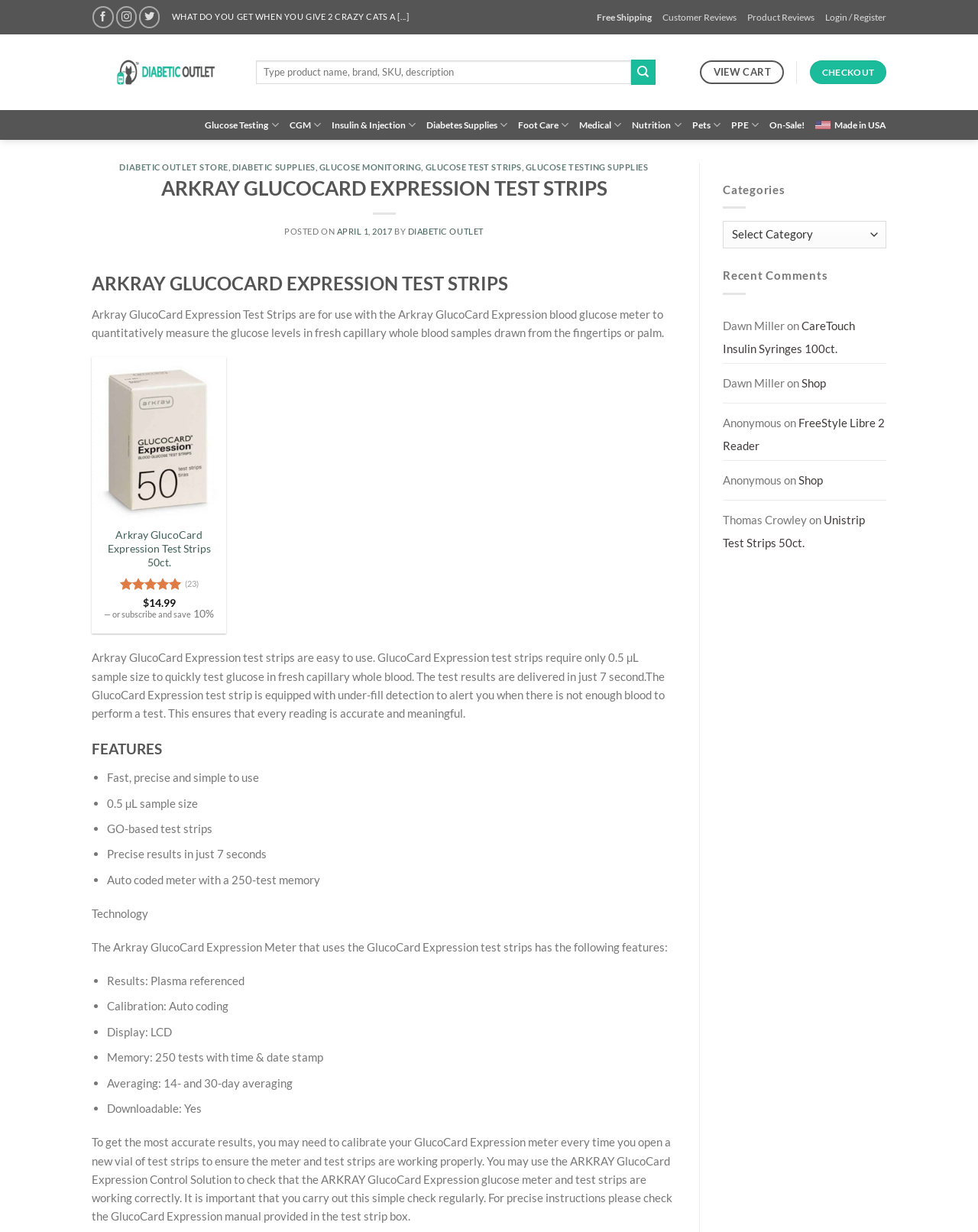What type of coding does the Arkray GlucoCard Expression meter use?
Give a single word or phrase as your answer by examining the image.

Auto coding